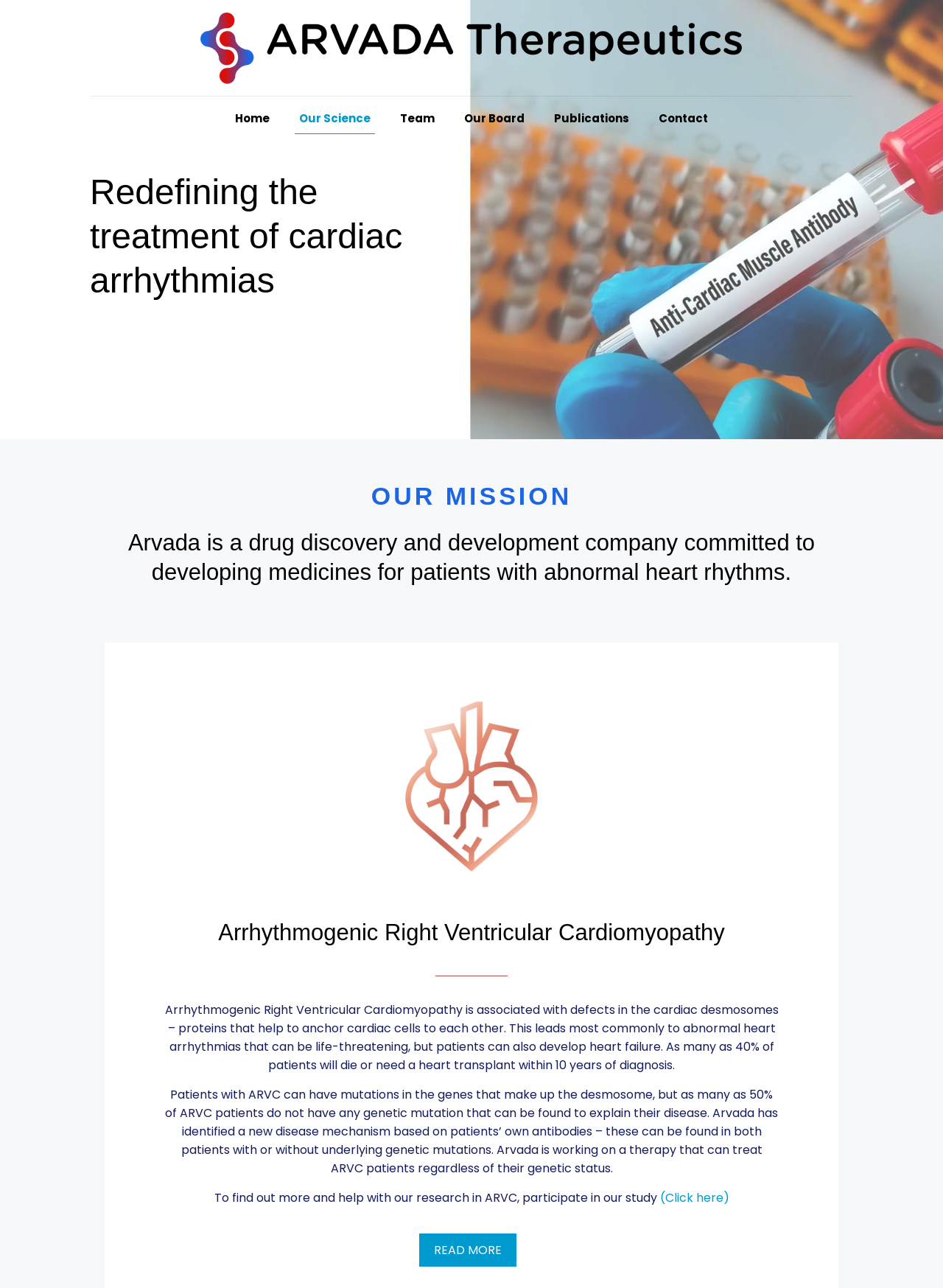Determine the bounding box coordinates of the clickable element necessary to fulfill the instruction: "Click the Home link". Provide the coordinates as four float numbers within the 0 to 1 range, i.e., [left, top, right, bottom].

[0.234, 0.075, 0.302, 0.109]